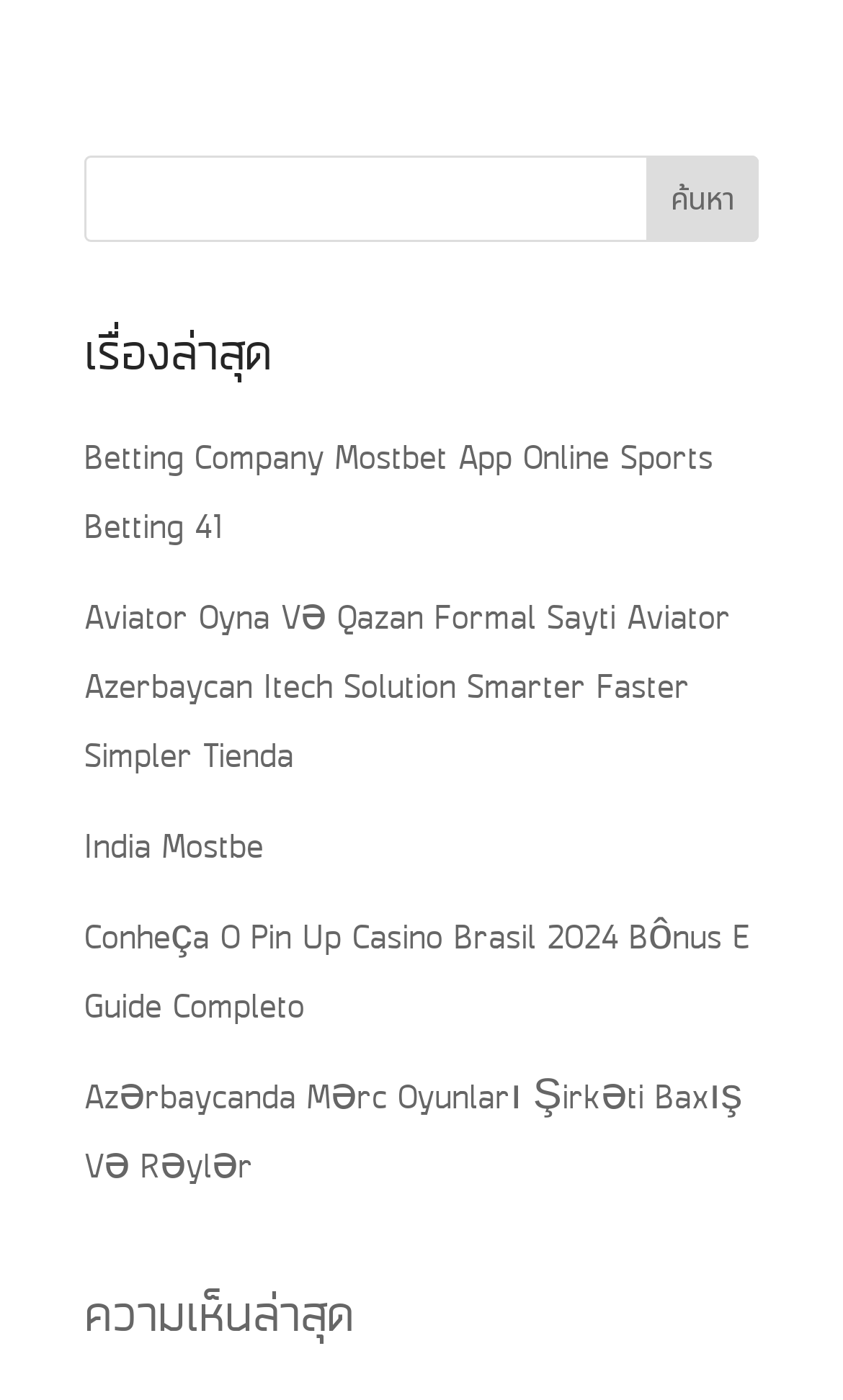Please locate the bounding box coordinates of the element that should be clicked to achieve the given instruction: "visit Betting Company Mostbet App Online Sports Betting 41".

[0.1, 0.311, 0.846, 0.394]